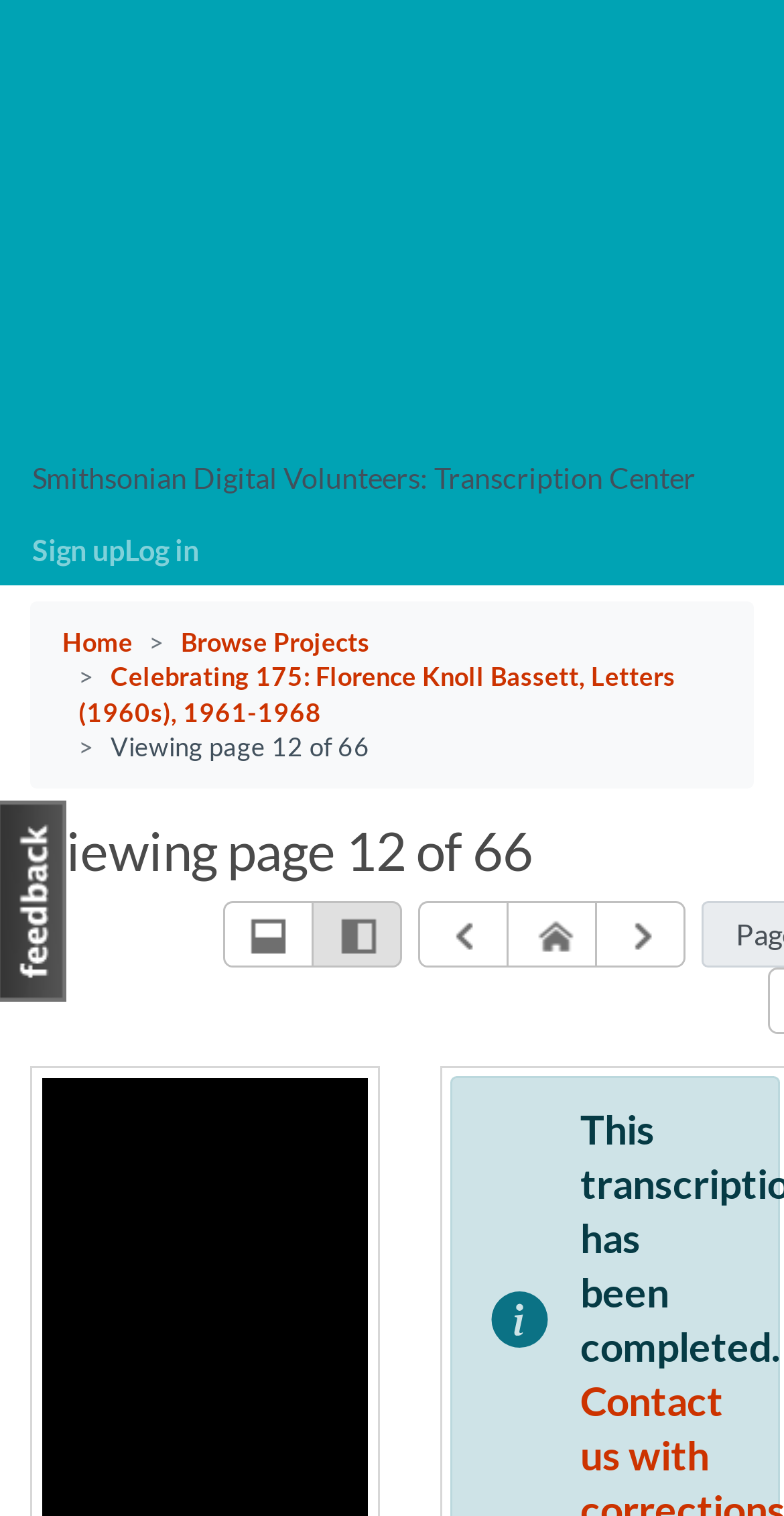For the given element description title="Help", determine the bounding box coordinates of the UI element. The coordinates should follow the format (top-left x, top-left y, bottom-right x, bottom-right y) and be within the range of 0 to 1.

[0.213, 0.847, 0.331, 0.908]